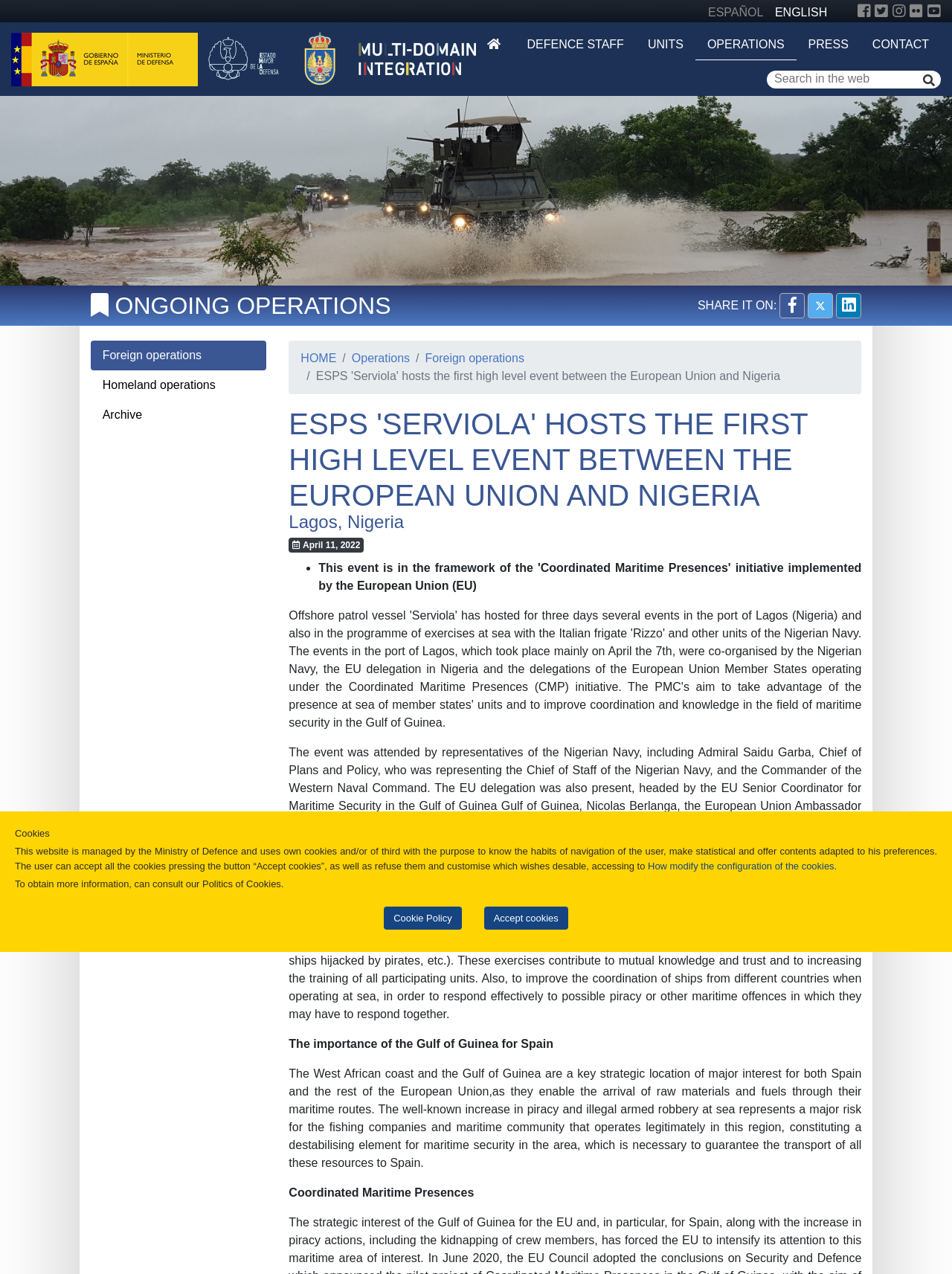Find the bounding box coordinates of the element to click in order to complete this instruction: "Explore the 'Business Byte' section". The bounding box coordinates must be four float numbers between 0 and 1, denoted as [left, top, right, bottom].

None